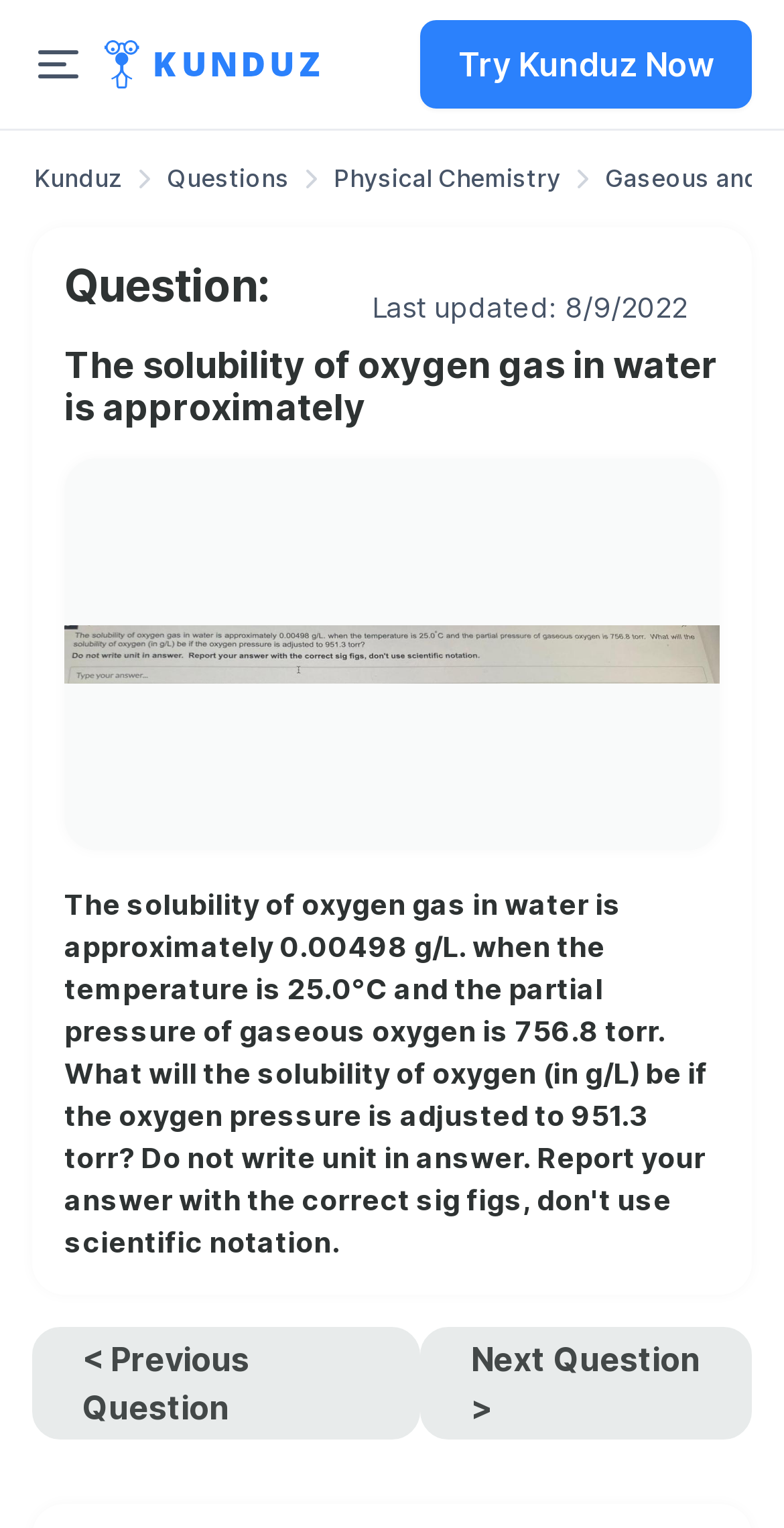Respond to the following question using a concise word or phrase: 
What can be done with the 'Try Kunduz Now' button?

Try Kunduz